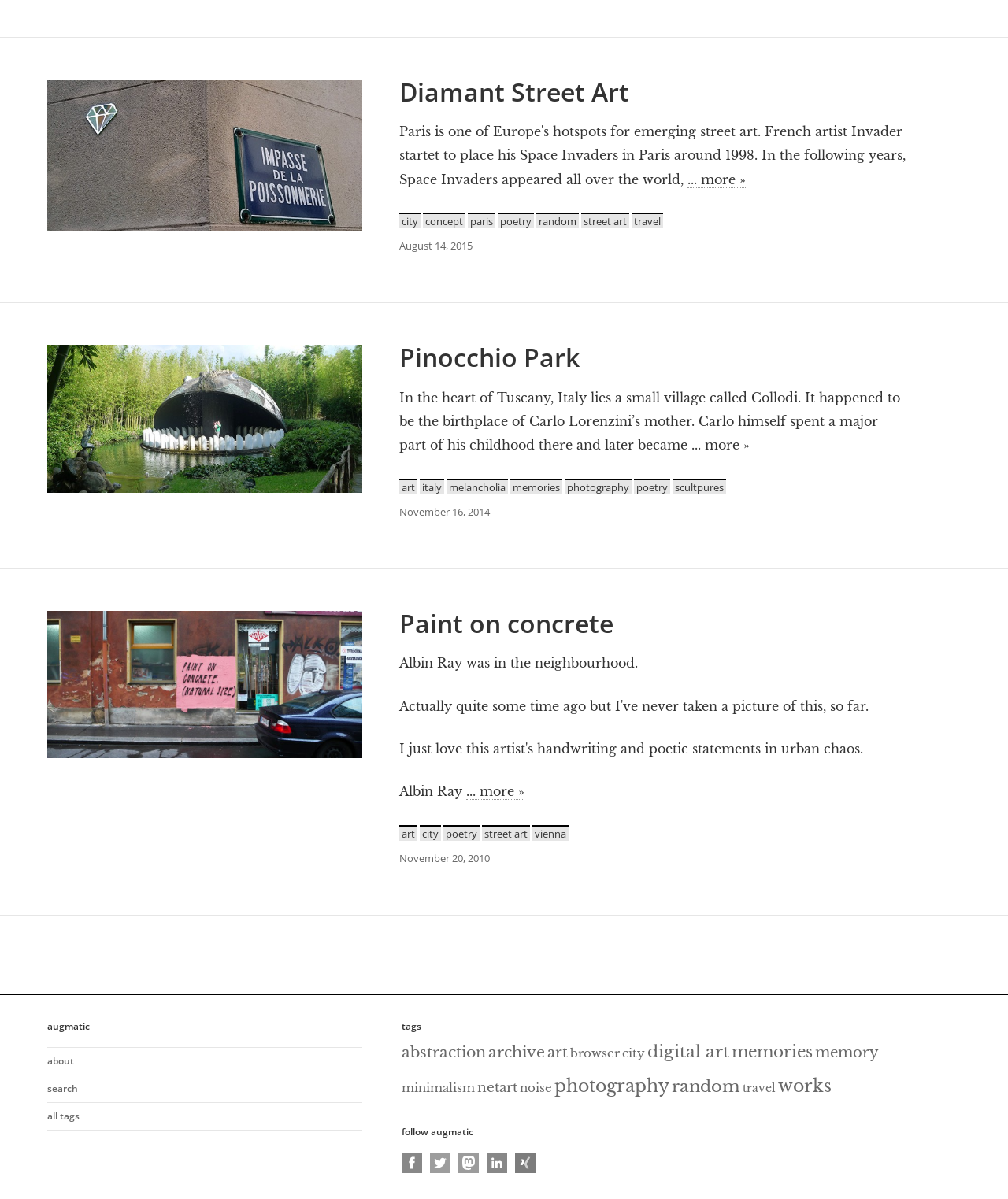Identify the bounding box coordinates of the clickable region necessary to fulfill the following instruction: "view Diamant Street Art". The bounding box coordinates should be four float numbers between 0 and 1, i.e., [left, top, right, bottom].

[0.396, 0.064, 0.624, 0.09]